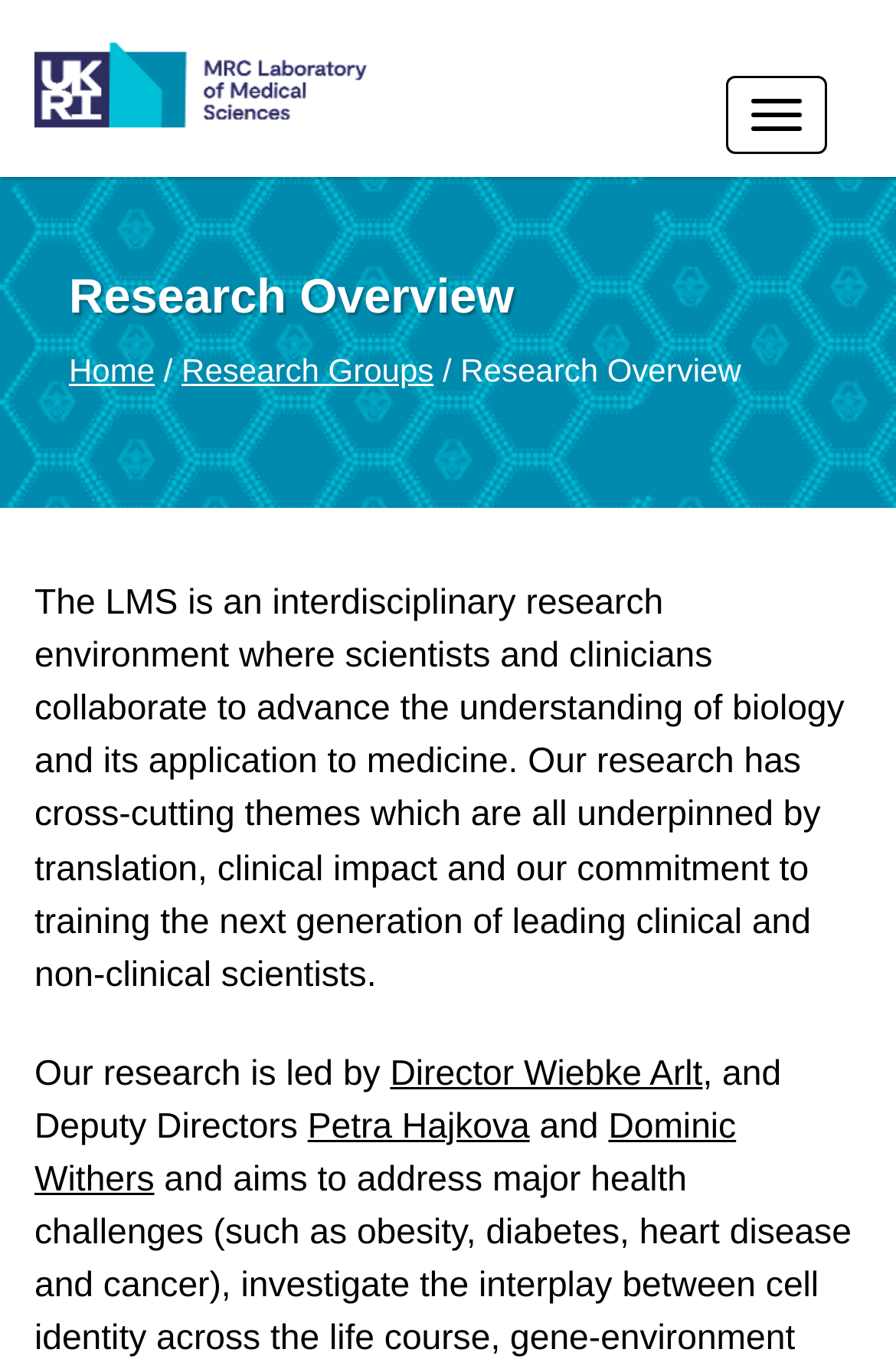Is there a navigation button on the webpage?
Look at the image and provide a short answer using one word or a phrase.

Yes